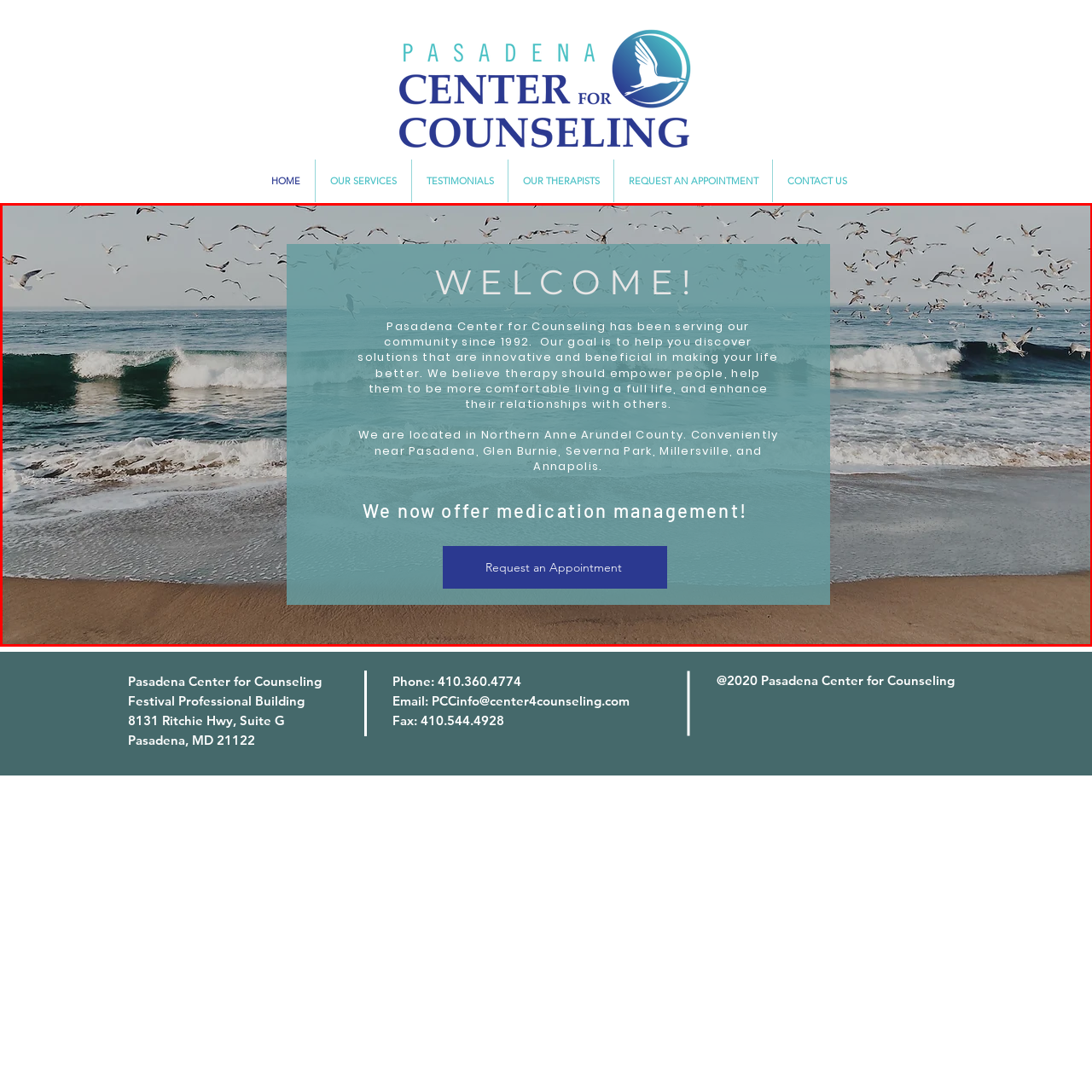Explain what is happening in the image inside the red outline in great detail.

The image features a serene beach scene, showcasing gentle waves lapping against a sandy shore while seagulls gracefully soar above. Overlaying this picturesque backdrop, a welcoming message introduces the Pasadena Center for Counseling. The text emphasizes their commitment to the community since 1992, highlighting their mission to empower individuals through innovative solutions and therapy. Additional information reveals the center's location near Pasadena, Glen Burnie, Severna Park, Millersville, and Annapolis, and announces that they now offer medication management services. A call-to-action button invites visitors to request an appointment, reinforcing their accessibility and support for those seeking help.